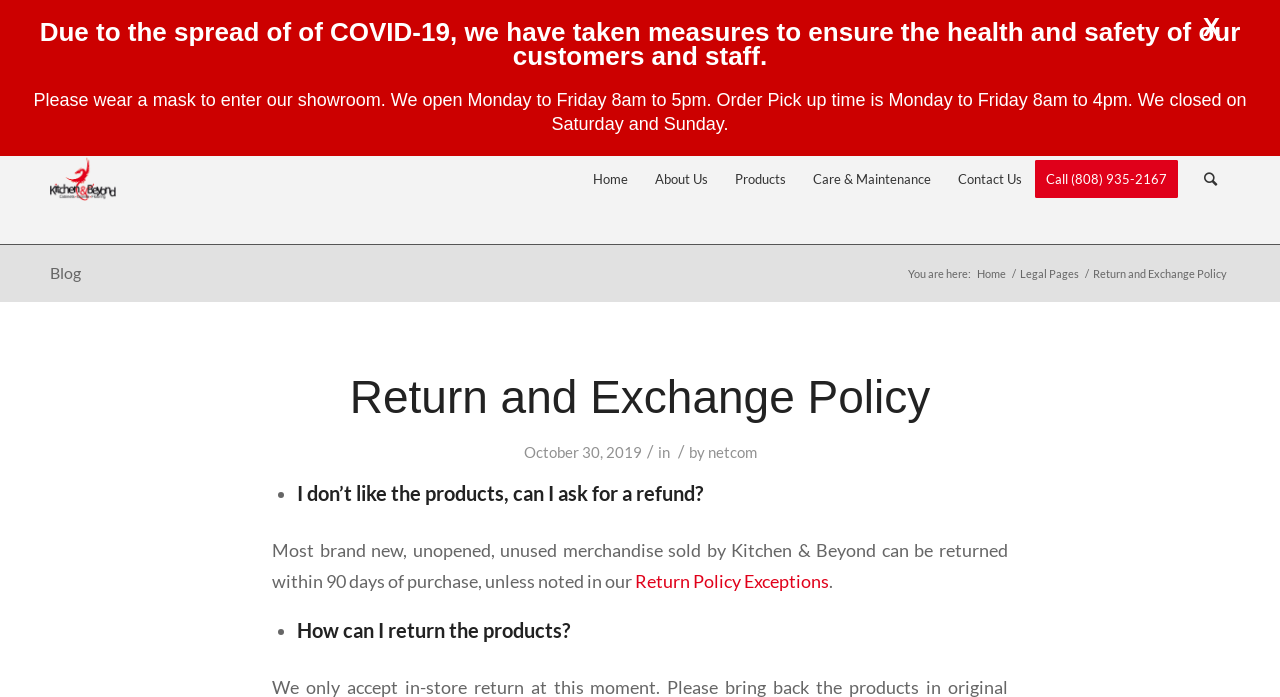Determine the bounding box coordinates of the clickable region to follow the instruction: "Click the 'X' button to close the current page".

[0.932, 0.007, 0.961, 0.07]